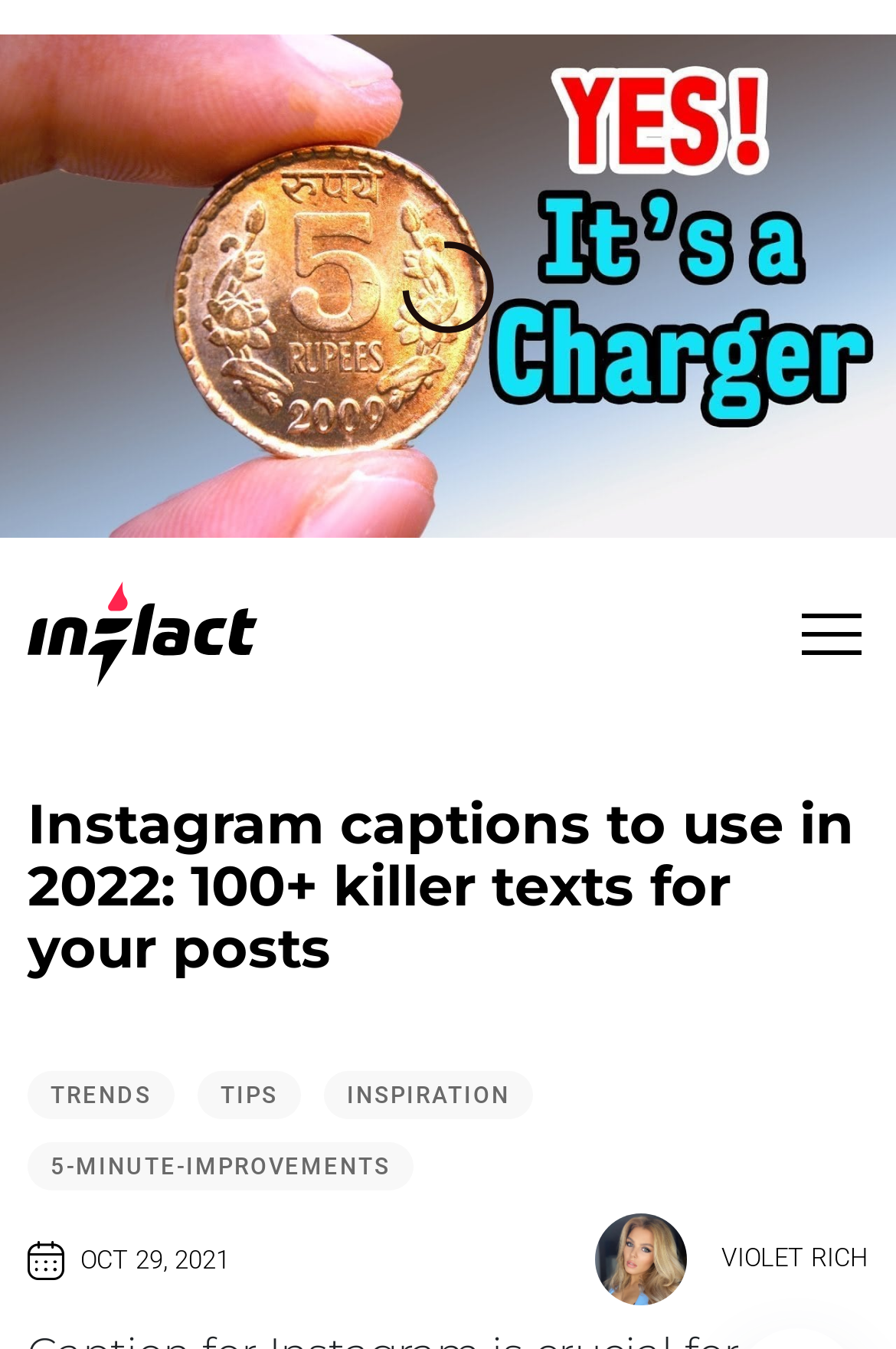Give an in-depth explanation of the webpage layout and content.

The webpage appears to be a blog post or article about Instagram captions, specifically providing tips and inspiration for creating effective captions in 2022. 

At the top of the page, there is a logo of "Inflact" on the left side, accompanied by a heading that reads "Instagram captions to use in 2022: 100+ killer texts for your posts". 

Below the heading, there are four links arranged horizontally, labeled as "TRENDS", "TIPS", "INSPIRATION", and "5-MINUTE-IMPROVEMENTS". 

On the right side of the page, there is a large image, and above it, there is a smaller image of the "Inflact Logo". 

Towards the bottom of the page, there is a section with the author's information, including a small image of the author, Violet Rich, and a text that reads "VIOLET RICH" next to it. Below the author's name, there is a date "OCT 29, 2021".